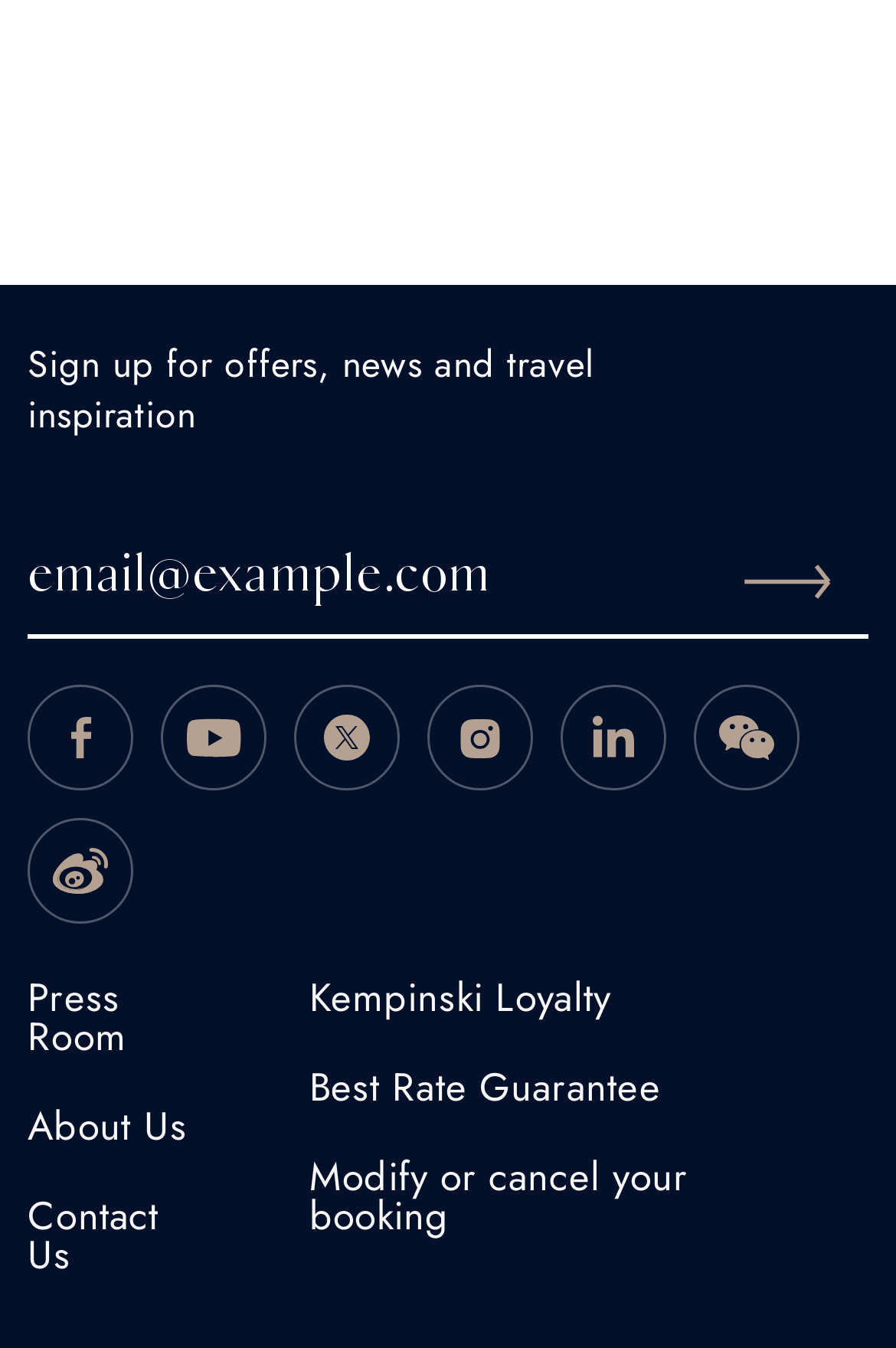Analyze the image and deliver a detailed answer to the question: What is the position of the 'Press Room' link?

The 'Press Room' link is located at the top left of the webpage, with a bounding box coordinate of [0.031, 0.726, 0.222, 0.794], indicating its position.